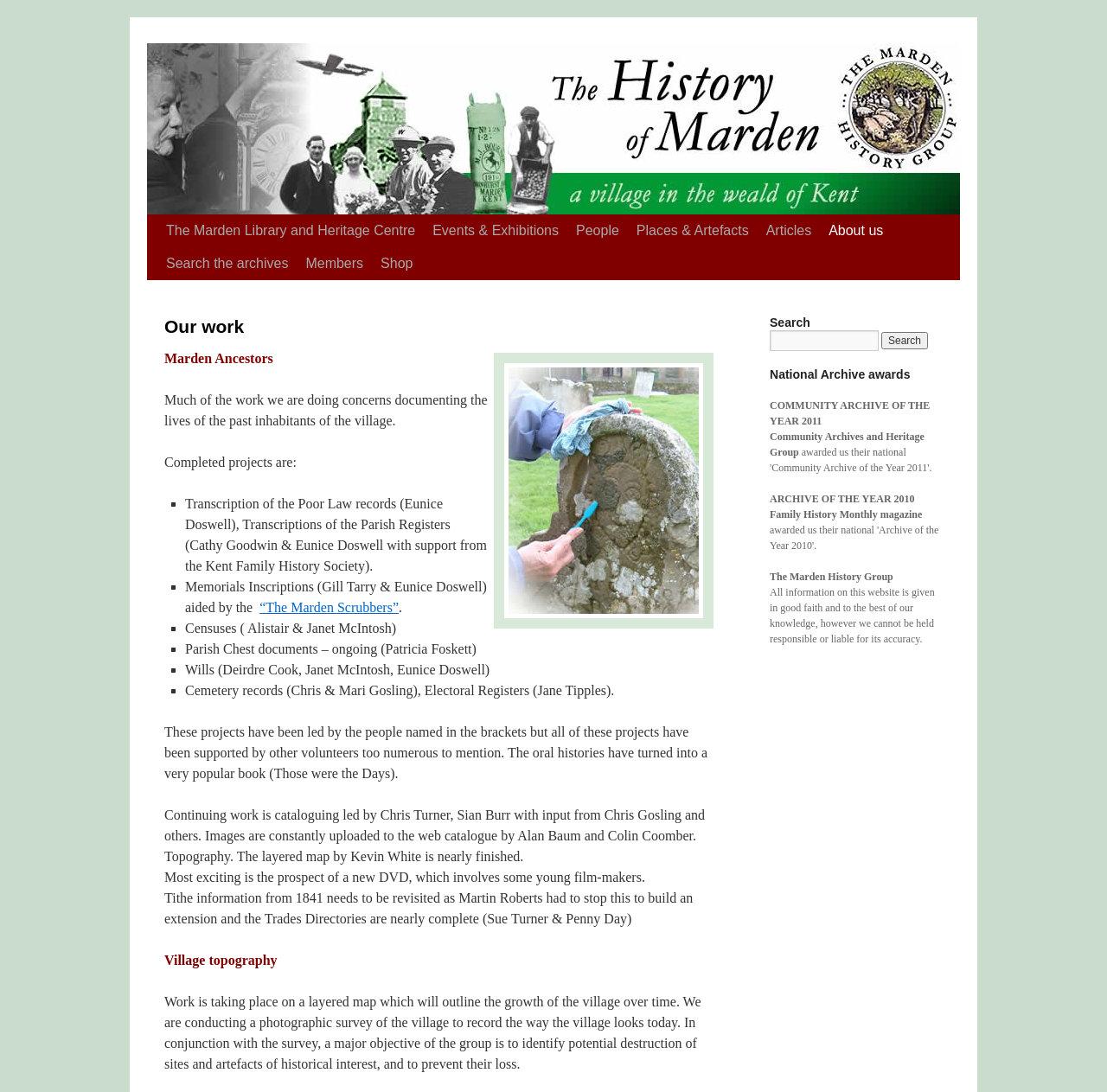Create an elaborate caption that covers all aspects of the webpage.

The webpage is about the History of Marden, showcasing the group's work and achievements. At the top, there are seven links to different sections: The Marden Library and Heritage Centre, Events & Exhibitions, People, Places & Artefacts, Articles, About us, and Search the archives. Below these links, there is a heading "Our work" with an image to the right.

The main content is divided into two columns. The left column describes the group's projects, including transcribing Poor Law records, Parish Registers, and Memorials Inscriptions. There are also lists of completed projects, such as censuses, parish chest documents, and wills. The text explains that these projects have been led by specific individuals but have also involved the support of many other volunteers.

The right column has a complementary section with three headings: Search, National Archive awards, and The Marden History Group. The Search section has a search bar with a button. The National Archive awards section lists several awards the group has received, including Community Archive of the Year 2011 and Archive of the Year 2010. The Marden History Group section has a statement about the group's responsibility for the accuracy of the information on the website.

Throughout the webpage, there are several static text elements providing additional information about the group's projects and achievements.